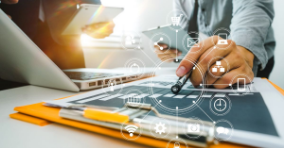Generate an elaborate caption for the given image.

The image depicts a modern workspace where two individuals are engaged in a discussion, utilizing digital devices and tools. In the foreground, a hand is poised over a touchscreen or tablet device, indicating an interactive approach to their work. On the table, there are notebooks and writing instruments, symbolizing a blend of traditional and digital workflows. Overlaid graphics suggest a focus on information technology and connectivity, featuring icons that represent various digital tools, communication channels, and data-driven insights. This imagery reflects the emphasis on optimizing business processes through technologies such as AI and data analytics, aligning with IDC's services for cost benchmarking, analyst advice, and IT optimization. These elements illustrate the commitment to maximizing marketing ROI and enhancing decision-making in a tech-driven environment.